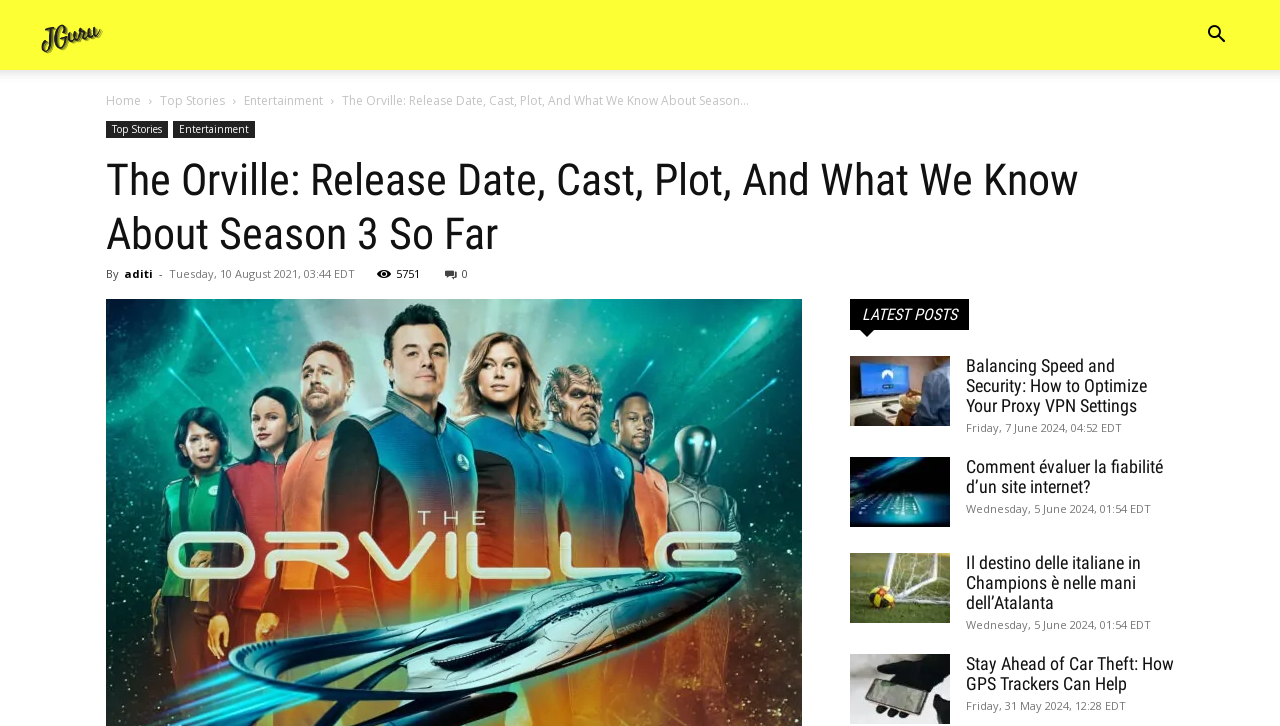Respond to the following question with a brief word or phrase:
How many views does the main article have?

5751